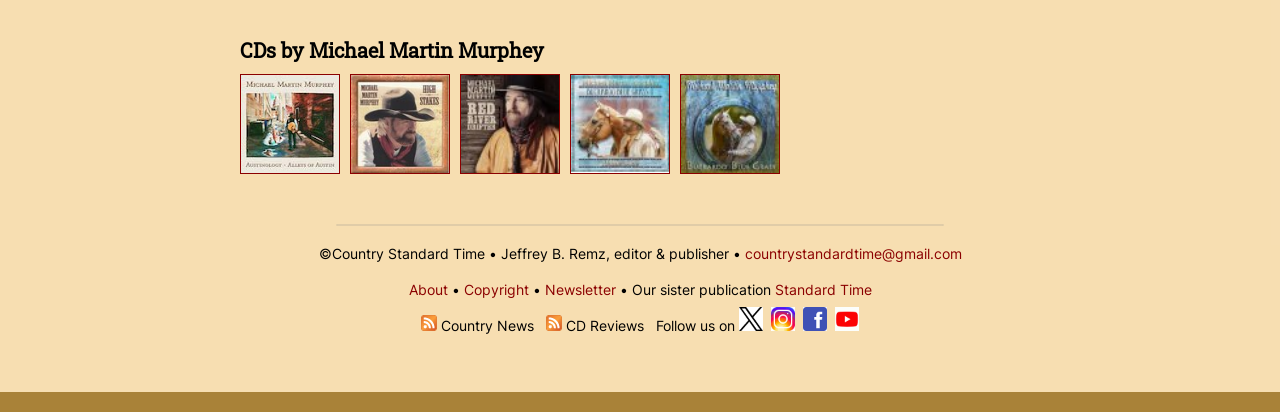Find the bounding box coordinates for the UI element whose description is: "Copyright". The coordinates should be four float numbers between 0 and 1, in the format [left, top, right, bottom].

[0.362, 0.683, 0.413, 0.724]